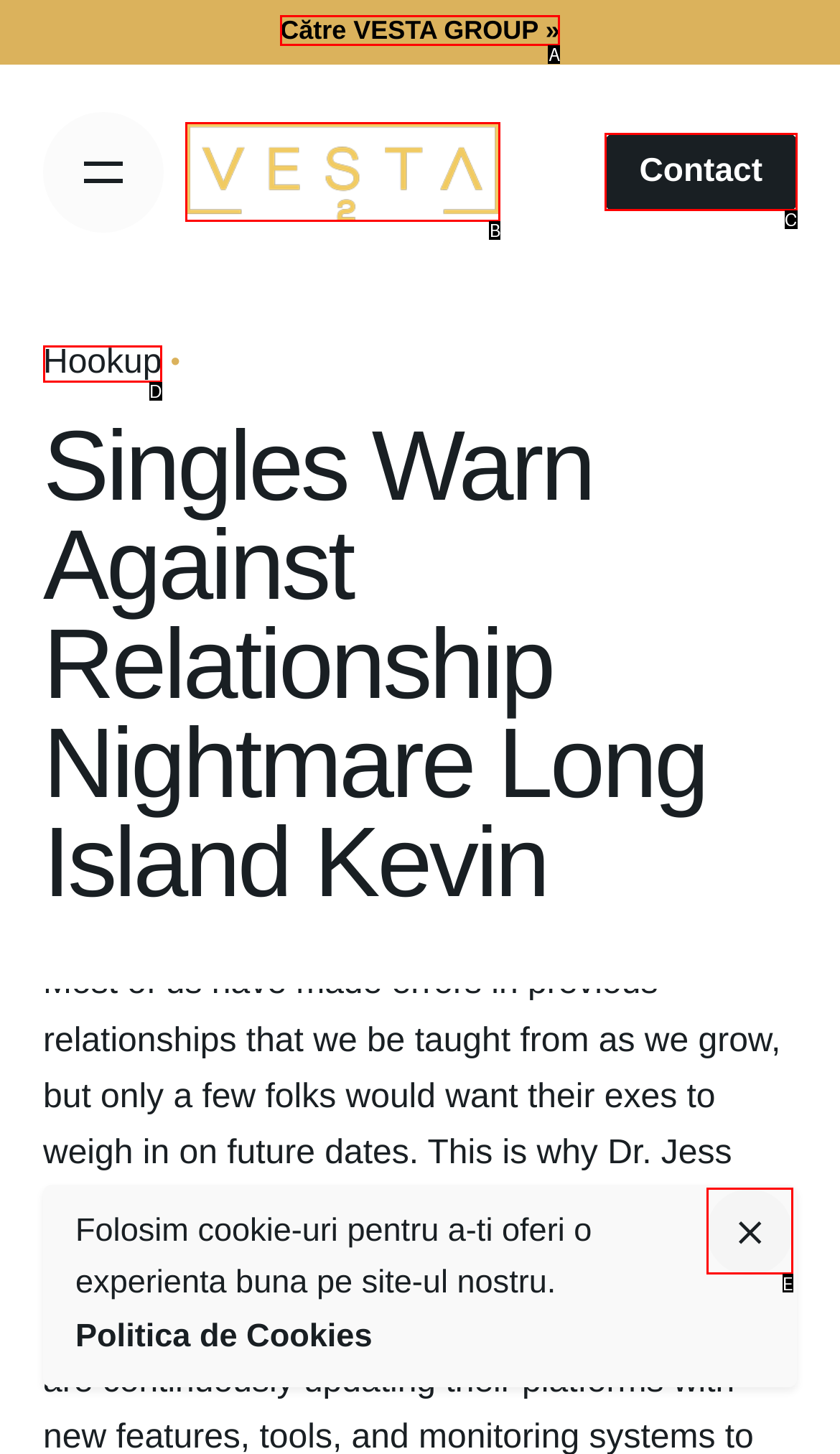Determine the HTML element that aligns with the description: Hookup
Answer by stating the letter of the appropriate option from the available choices.

D